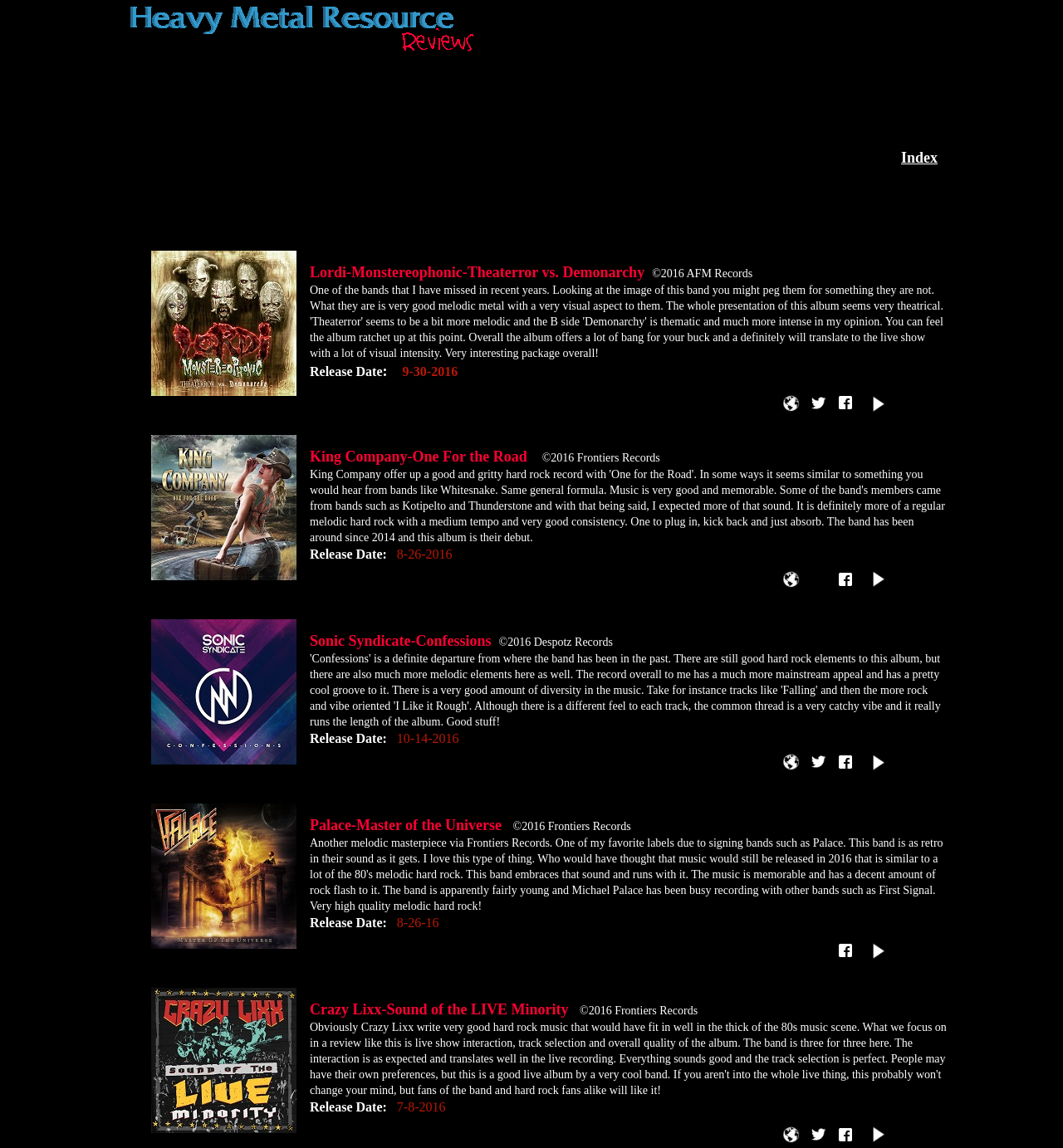Illustrate the webpage with a detailed description.

This webpage is a heavy metal music resource review page, featuring reviews of five bands: Lordi, King Company, Sonic Syndicate, Palace, and Crazy Lixx. 

At the top of the page, there are several links, with the first link located near the top left corner. There are multiple links scattered throughout the top section of the page, with some located near the top right corner and others in the middle.

Below the links, there are five sections, each dedicated to a specific band. Each section contains the band's name, album title, and release date, along with the record label's name and copyright information. The sections are arranged vertically, with the Lordi section at the top and the Crazy Lixx section at the bottom.

The band sections are organized in a similar manner, with the band's name and album title on the left, followed by the release date and record label information on the right. The release date is preceded by the label "Release Date:".

At the bottom of the page, there are additional links, similar to those at the top. These links are arranged horizontally, with some located near the bottom left corner and others near the bottom right corner.

Finally, there is a small image located at the very bottom right corner of the page.